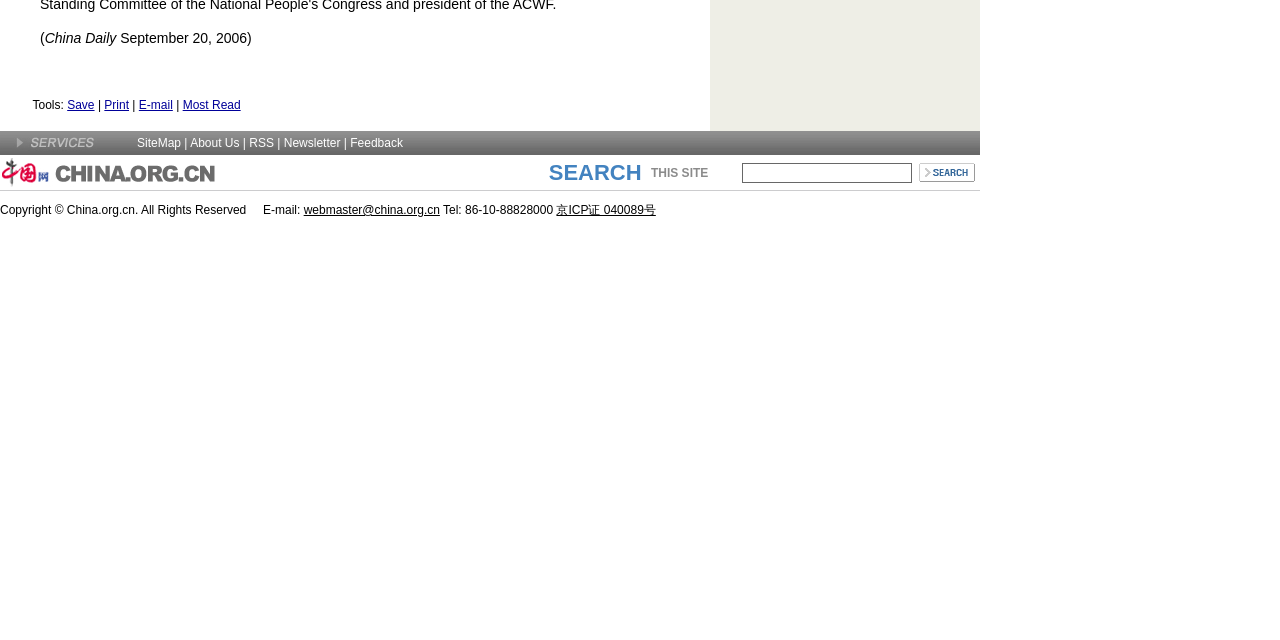Given the description 京ICP证 040089号, predict the bounding box coordinates of the UI element. Ensure the coordinates are in the format (top-left x, top-left y, bottom-right x, bottom-right y) and all values are between 0 and 1.

[0.435, 0.317, 0.512, 0.339]